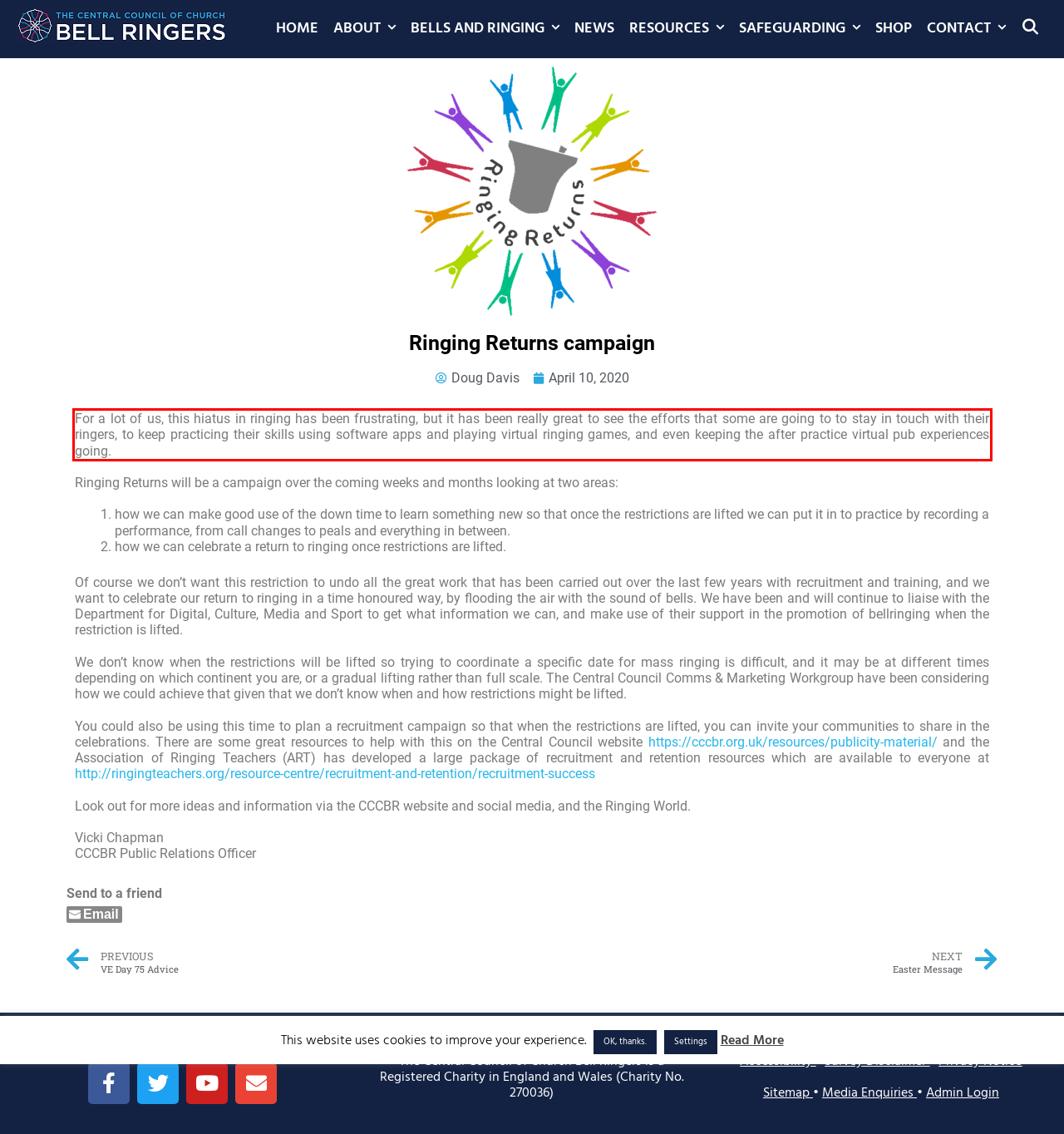You are given a screenshot of a webpage with a UI element highlighted by a red bounding box. Please perform OCR on the text content within this red bounding box.

For a lot of us, this hiatus in ringing has been frustrating, but it has been really great to see the efforts that some are going to to stay in touch with their ringers, to keep practicing their skills using software apps and playing virtual ringing games, and even keeping the after practice virtual pub experiences going.